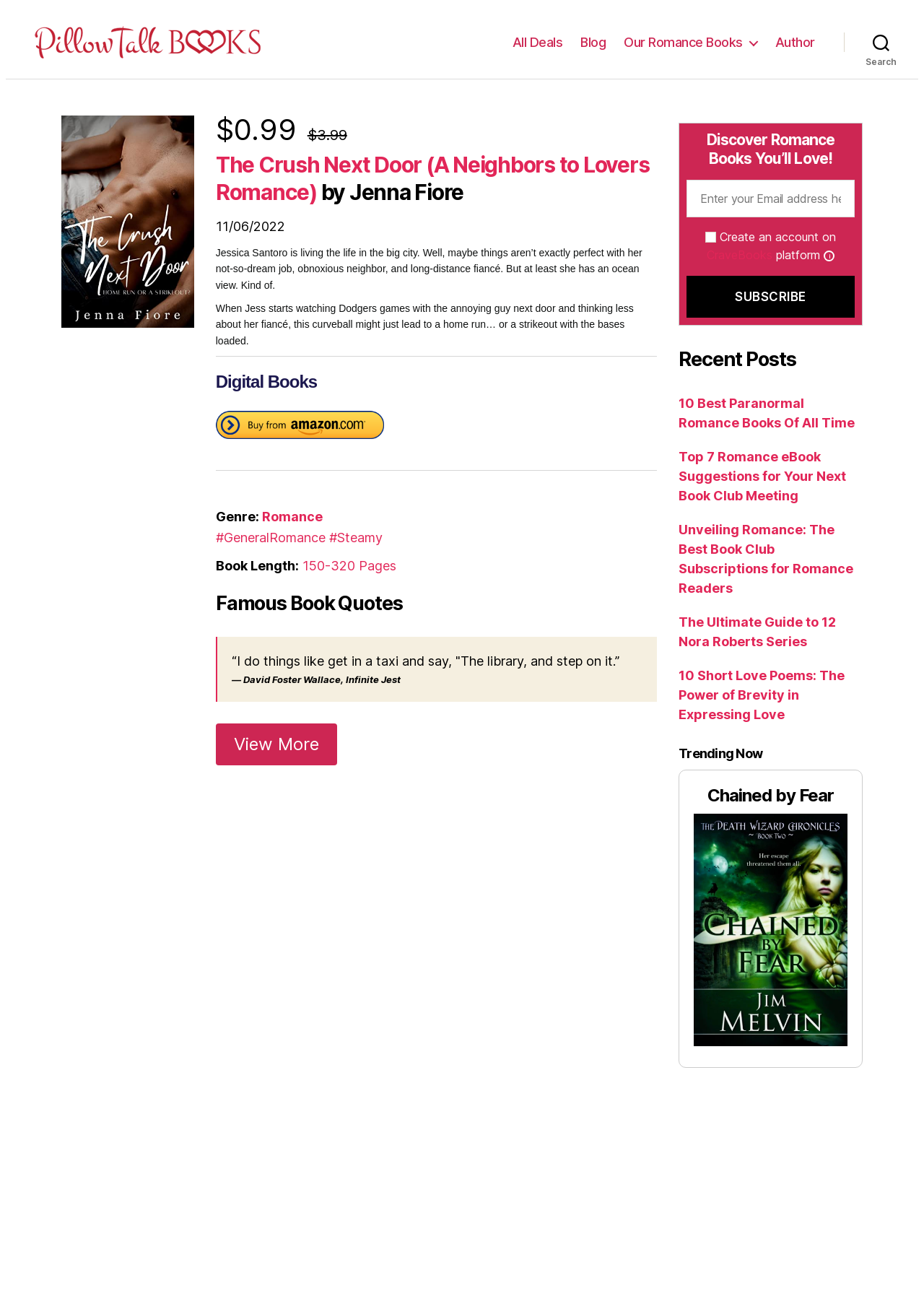Determine the bounding box coordinates of the clickable element to achieve the following action: 'Visit the Pillow Talk Books website'. Provide the coordinates as four float values between 0 and 1, formatted as [left, top, right, bottom].

[0.038, 0.02, 0.282, 0.045]